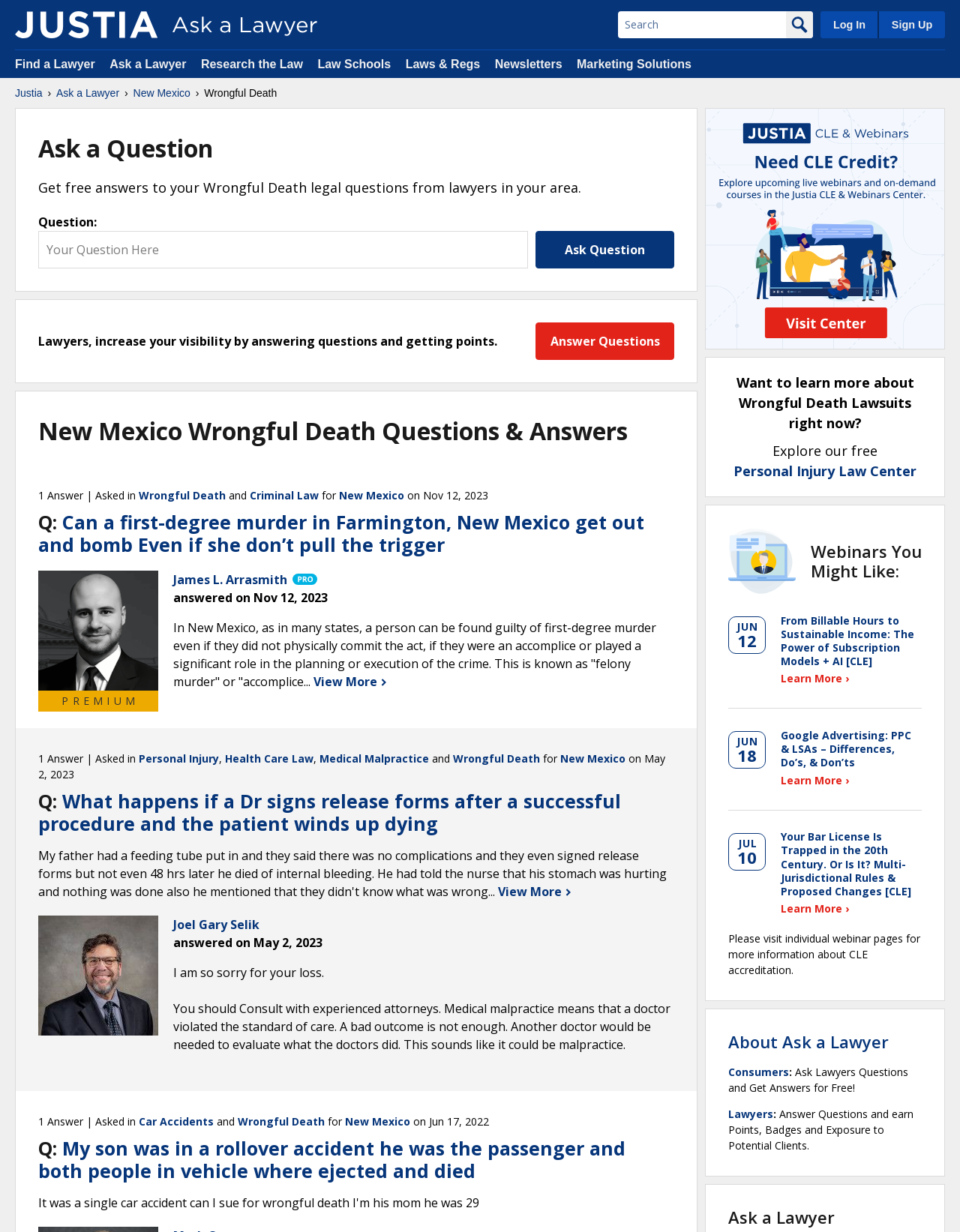Please locate the bounding box coordinates of the region I need to click to follow this instruction: "Ask a question".

[0.558, 0.188, 0.702, 0.218]